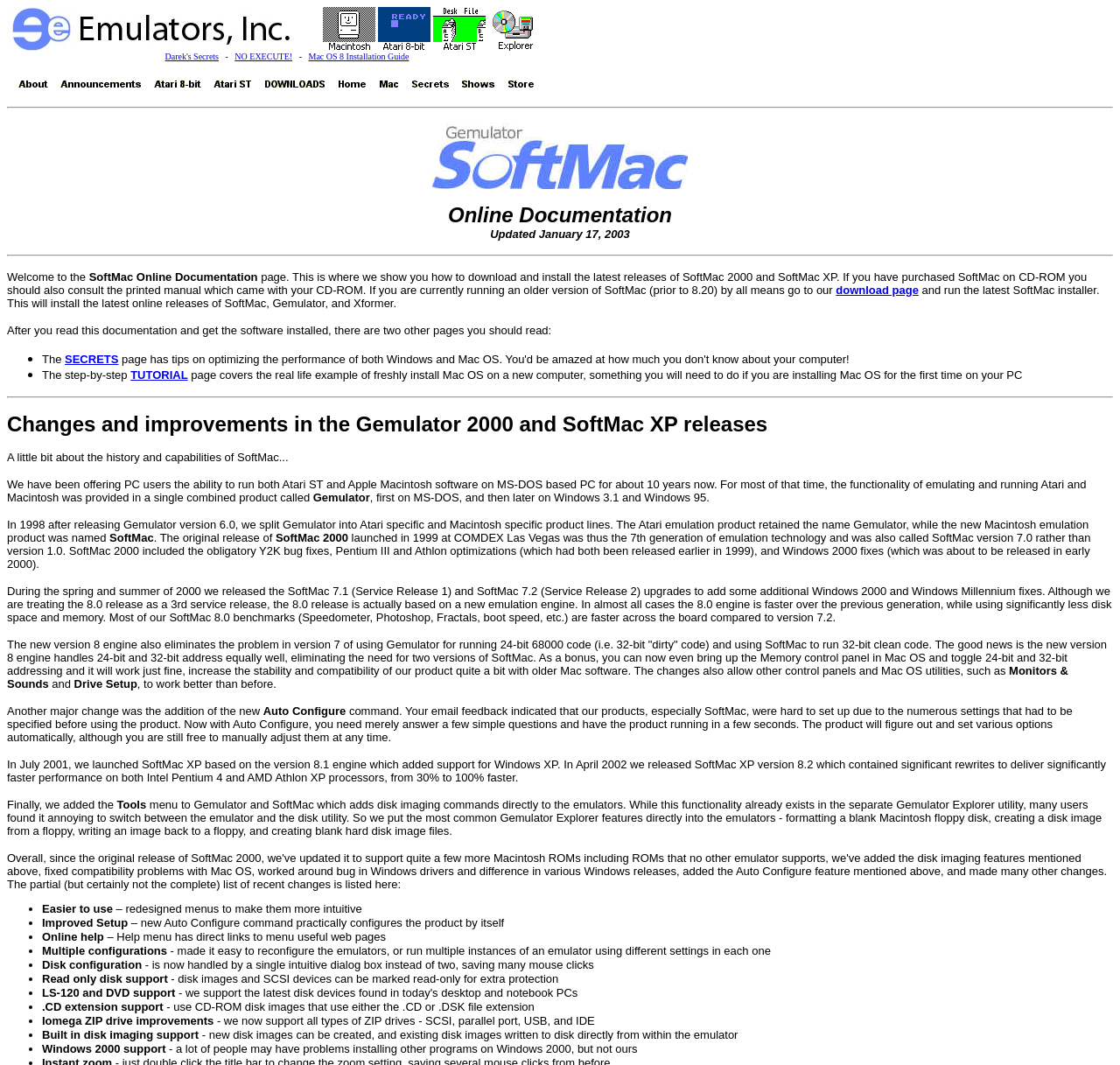What is the purpose of the Tools menu? Examine the screenshot and reply using just one word or a brief phrase.

Disk imaging commands